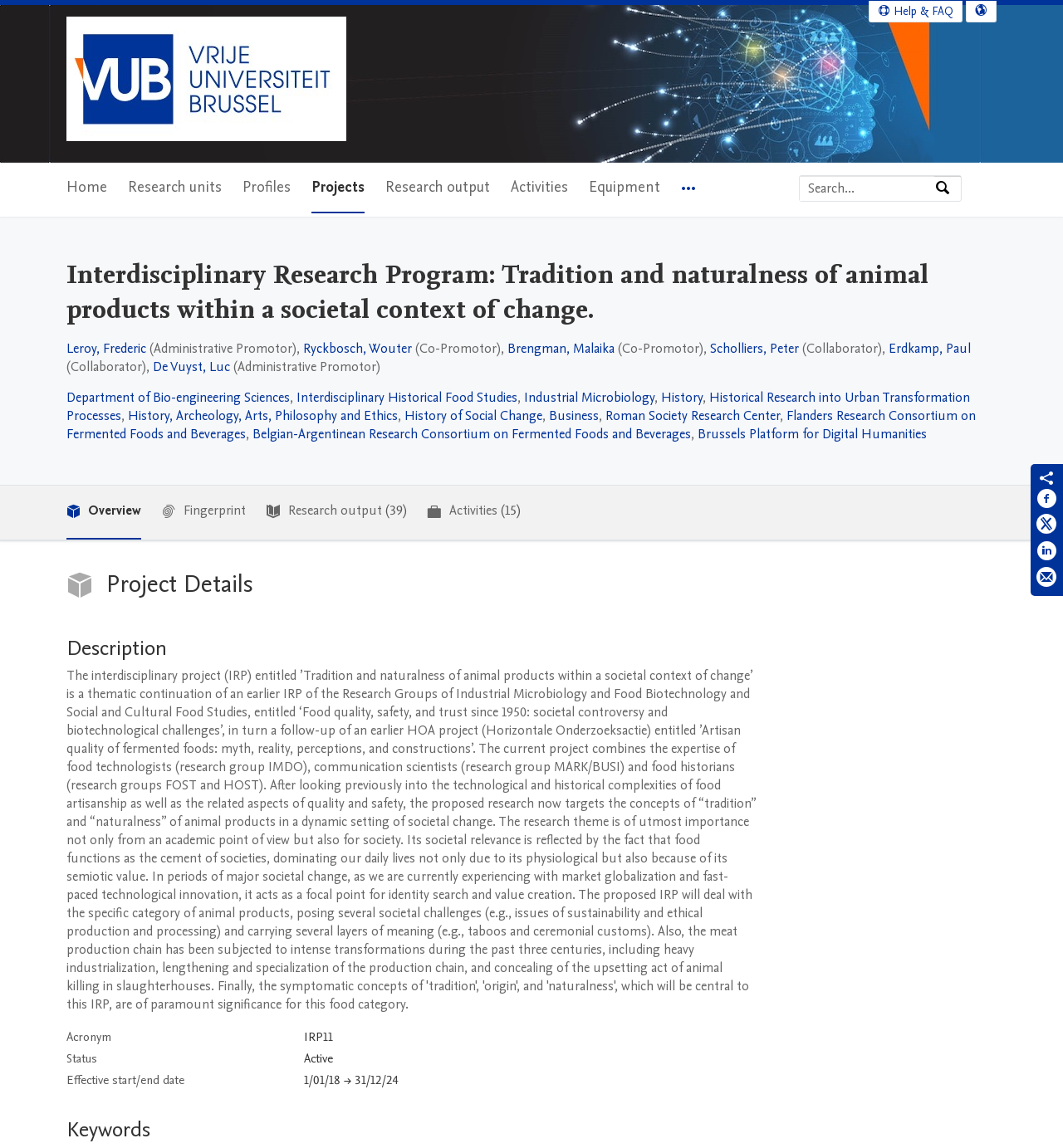Please provide the bounding box coordinates for the element that needs to be clicked to perform the following instruction: "search". The coordinates should be given as four float numbers between 0 and 1, i.e., [left, top, right, bottom].

None